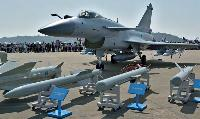What is the color of the sky in the background?
From the screenshot, provide a brief answer in one word or phrase.

Blue